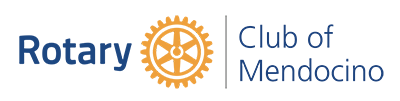What is emphasized by the text 'Club of Mendocino'?
Examine the image and give a concise answer in one word or a short phrase.

local identity